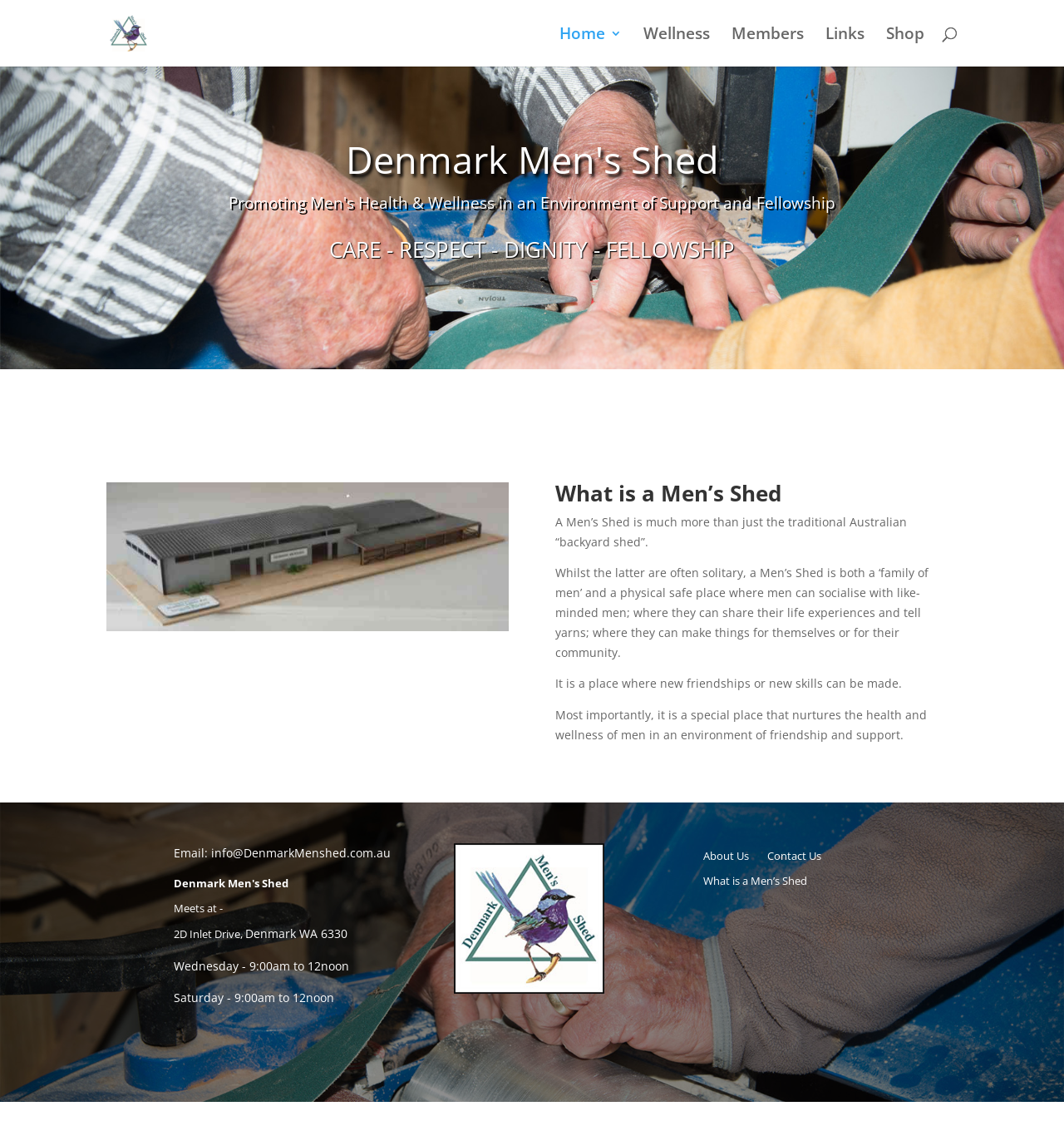Please determine the bounding box coordinates of the element's region to click for the following instruction: "Send an inquiry".

None